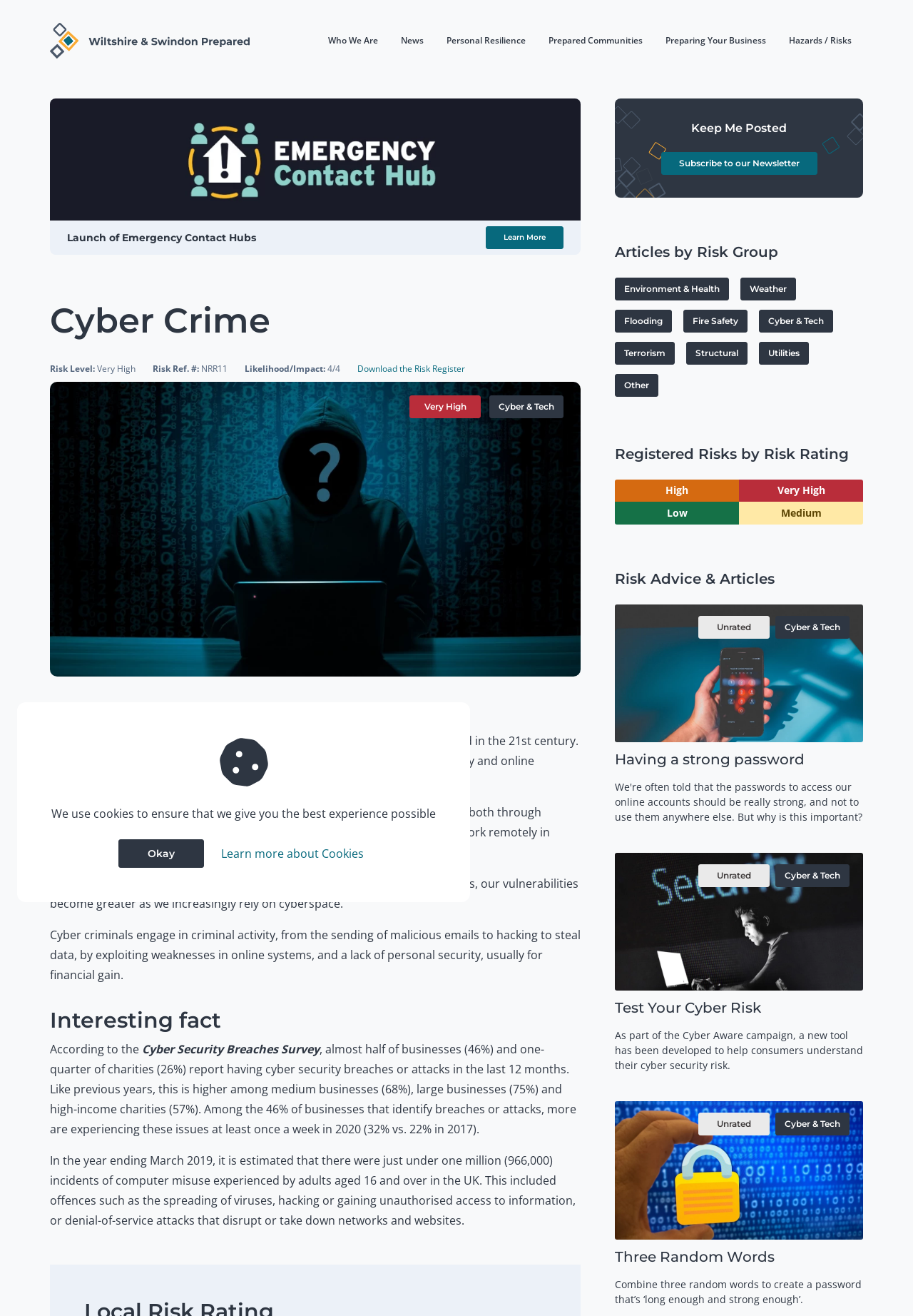Provide your answer to the question using just one word or phrase: What is the purpose of the 'Test Your Cyber Risk' tool?

To help consumers understand their cyber security risk